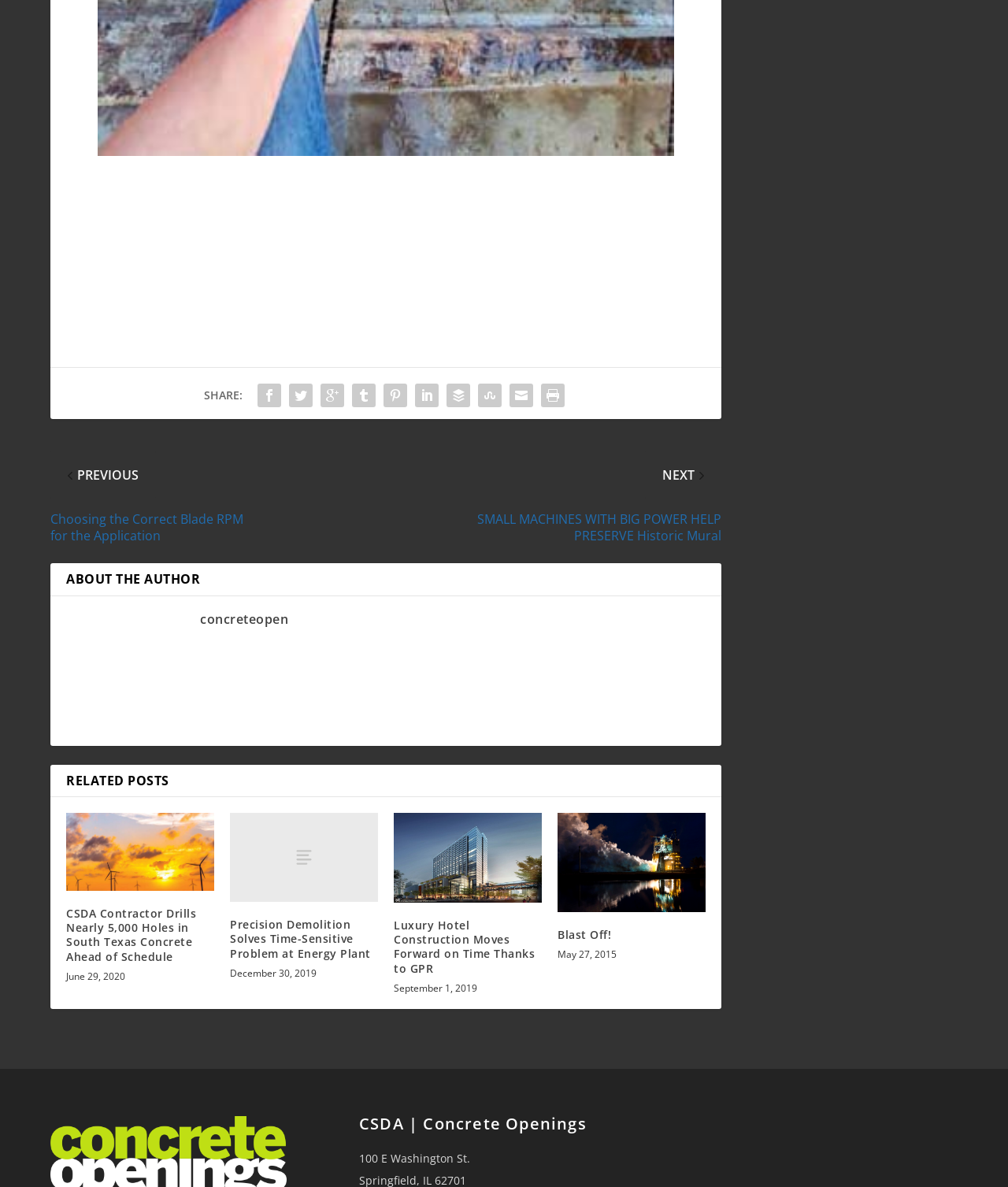Specify the bounding box coordinates of the region I need to click to perform the following instruction: "View related post 'CSDA Contractor Drills Nearly 5,000 Holes in South Texas Concrete Ahead of Schedule'". The coordinates must be four float numbers in the range of 0 to 1, i.e., [left, top, right, bottom].

[0.066, 0.672, 0.212, 0.737]